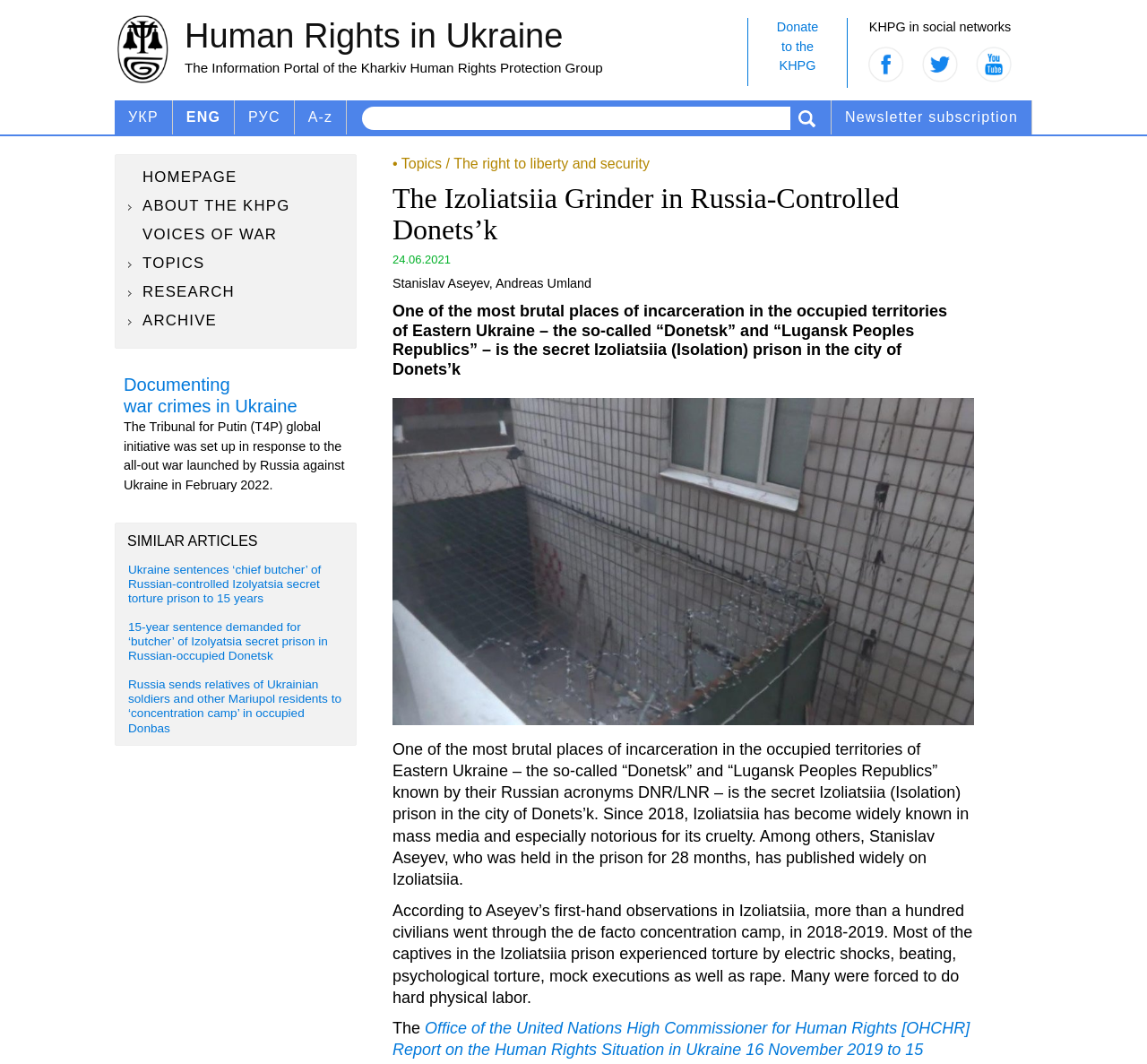Please identify the bounding box coordinates of the element I need to click to follow this instruction: "Click on the Donate to the KHPG link".

[0.652, 0.017, 0.738, 0.081]